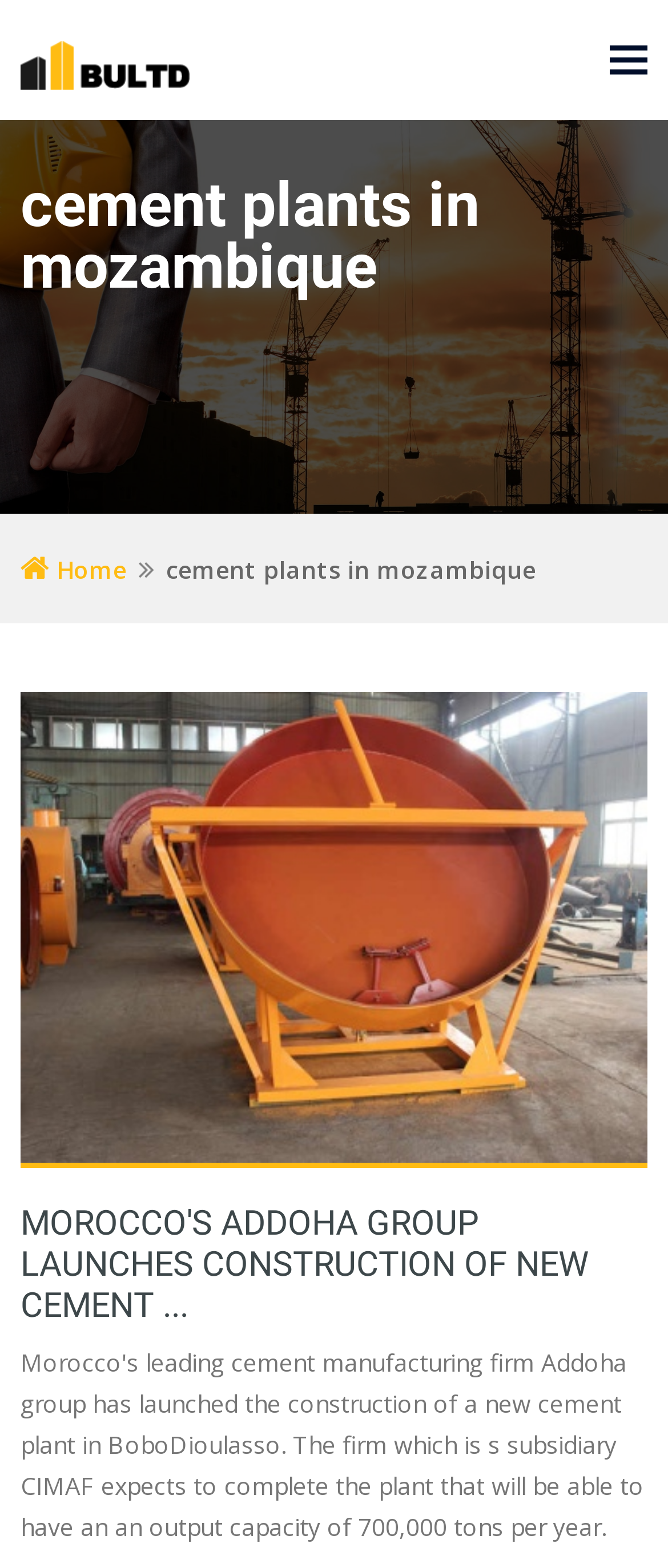Answer succinctly with a single word or phrase:
How many images are on the webpage?

1